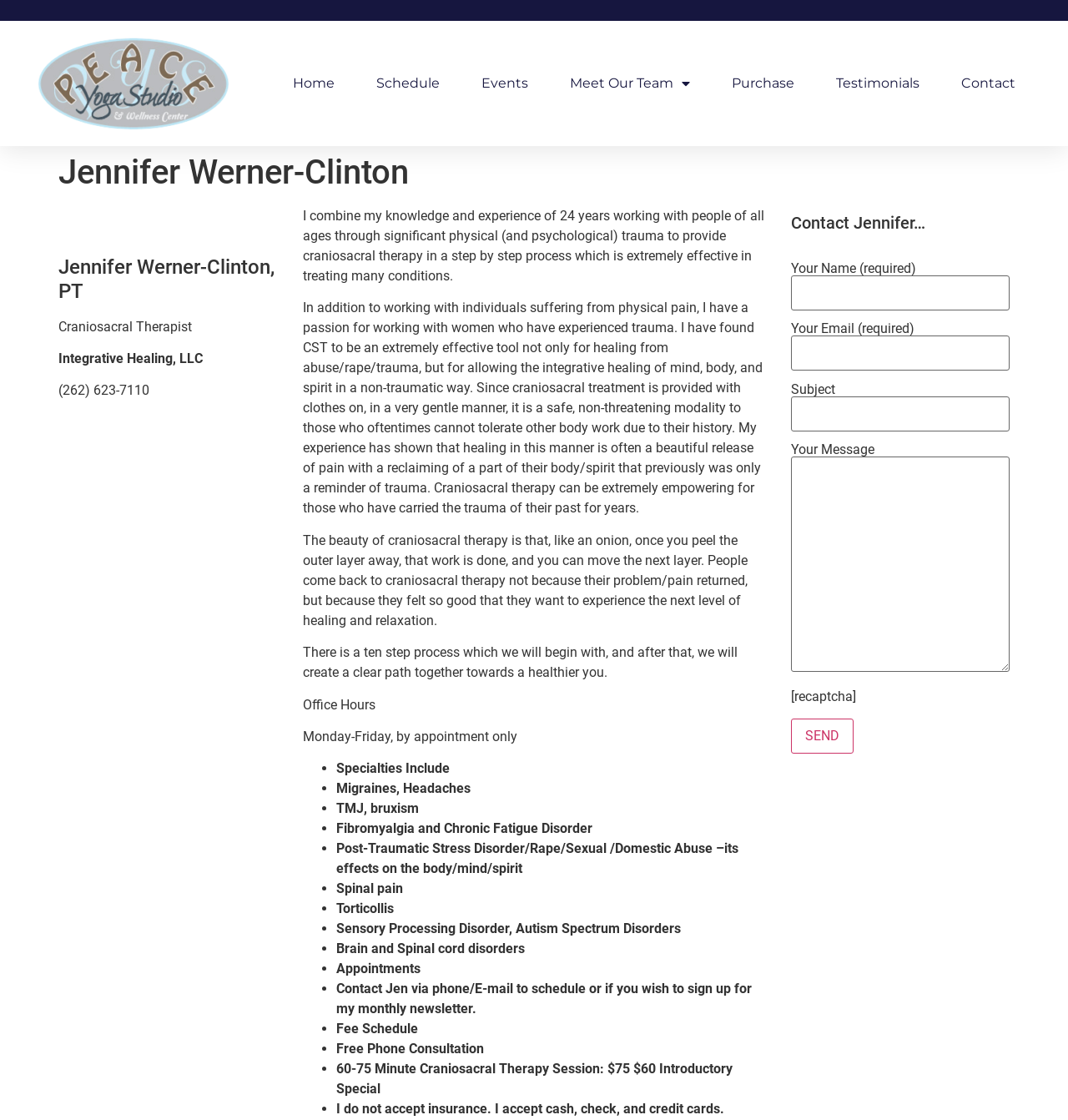Locate the bounding box coordinates of the clickable element to fulfill the following instruction: "View Business Recovery". Provide the coordinates as four float numbers between 0 and 1 in the format [left, top, right, bottom].

None